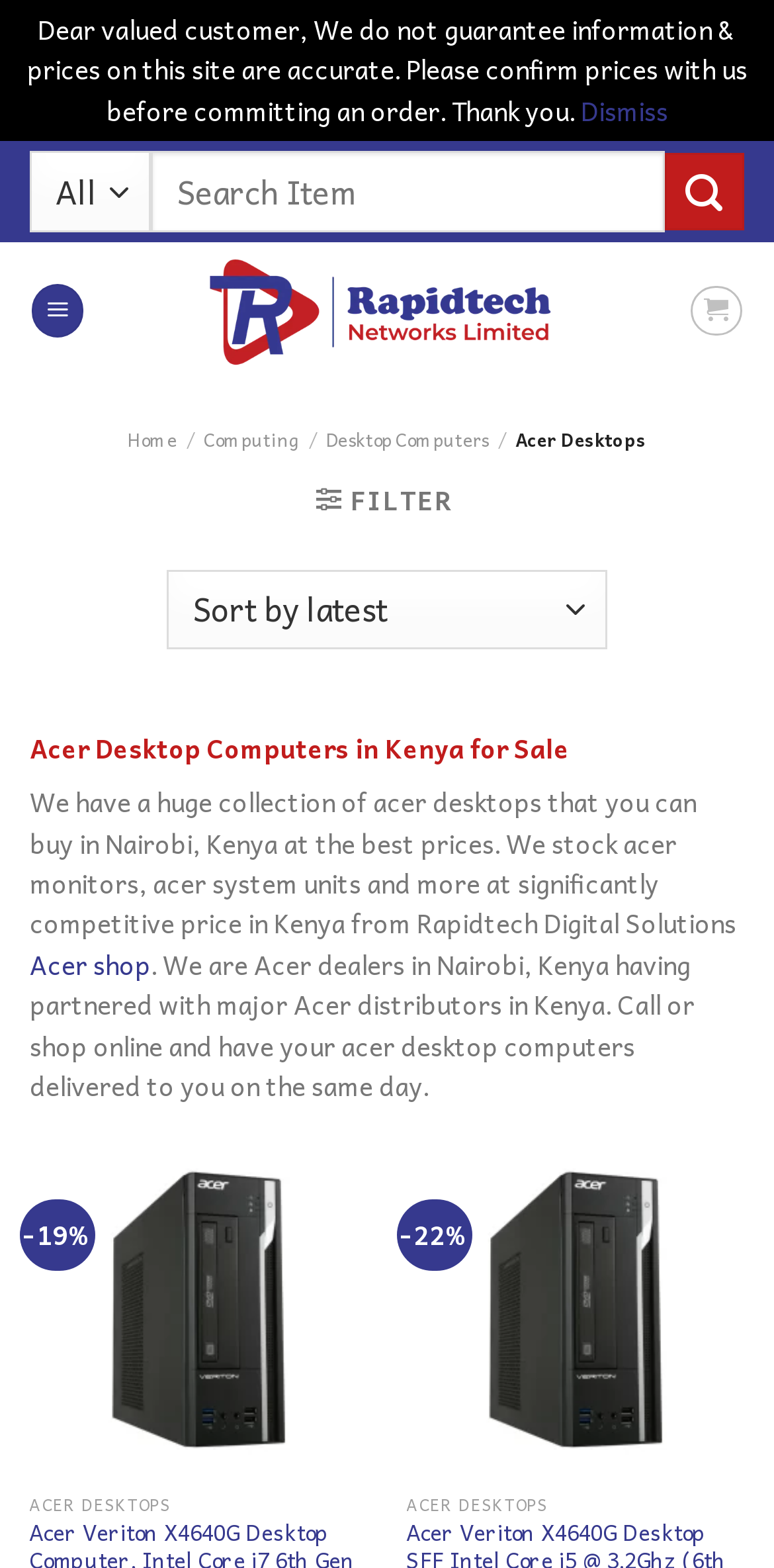Given the description: "Desktop Computers", determine the bounding box coordinates of the UI element. The coordinates should be formatted as four float numbers between 0 and 1, [left, top, right, bottom].

[0.421, 0.27, 0.631, 0.289]